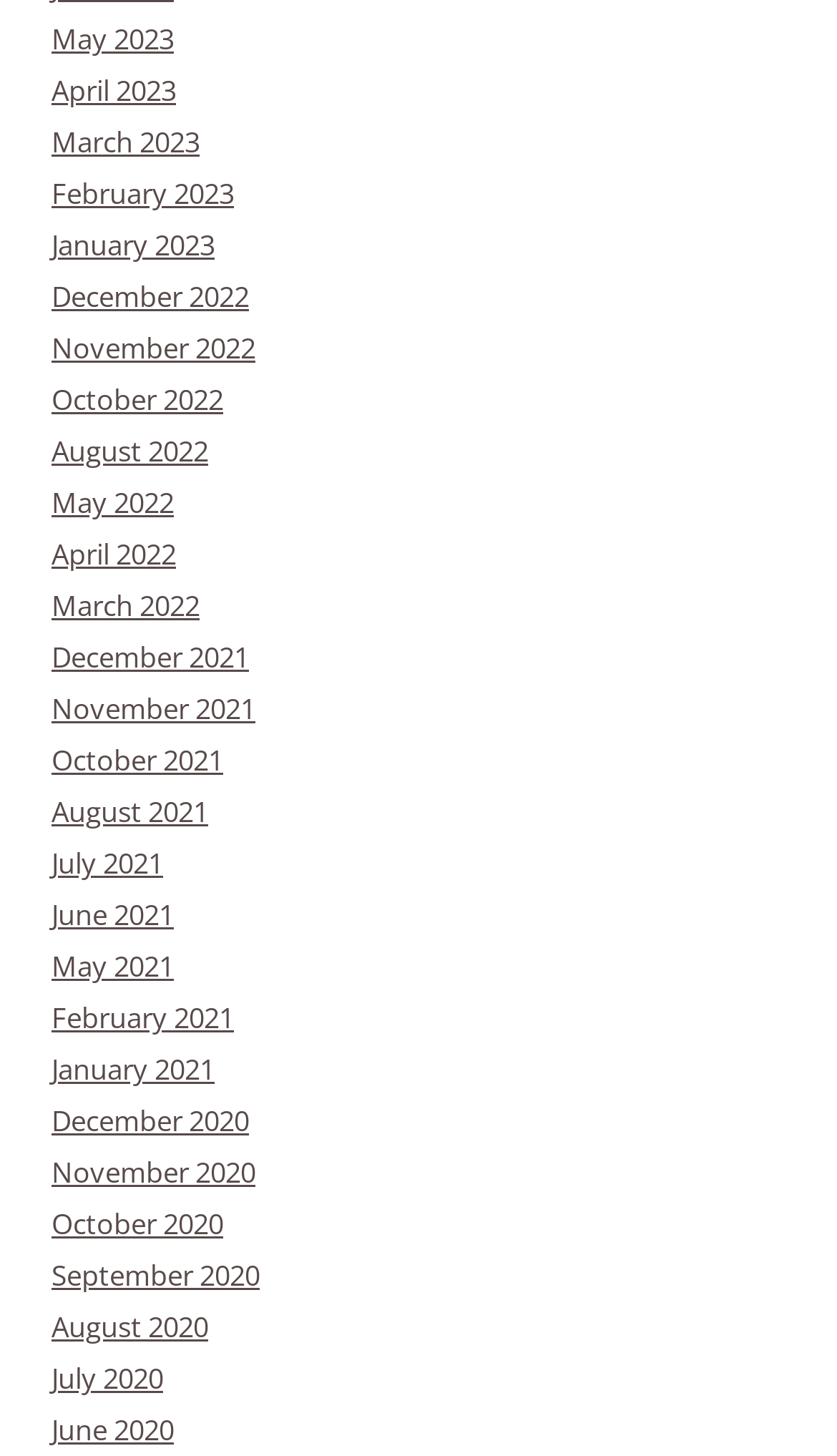Please specify the bounding box coordinates of the region to click in order to perform the following instruction: "View May 2023".

[0.062, 0.014, 0.208, 0.04]